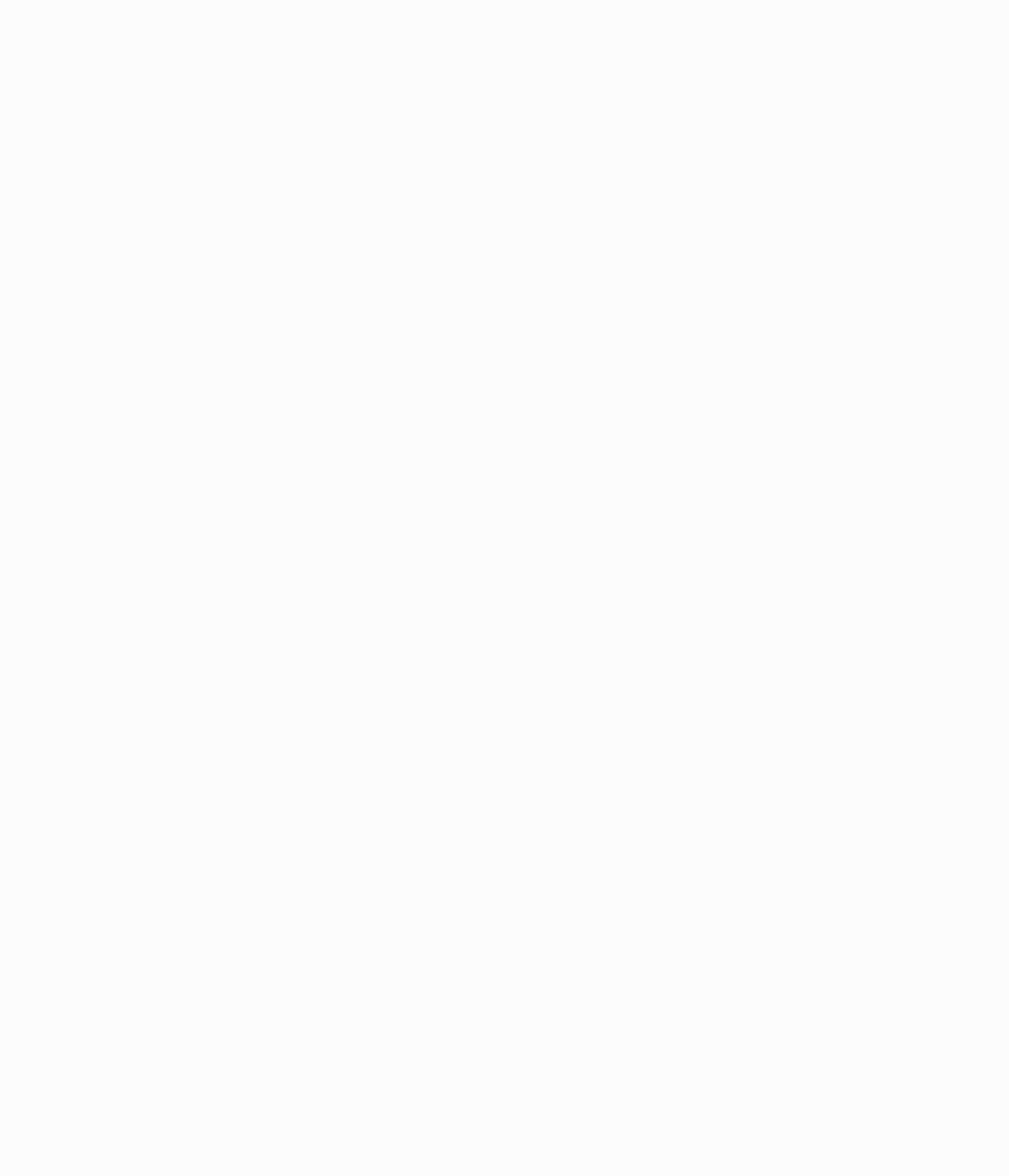Provide the bounding box coordinates of the section that needs to be clicked to accomplish the following instruction: "View Songs of Korah details."

[0.126, 0.116, 0.301, 0.164]